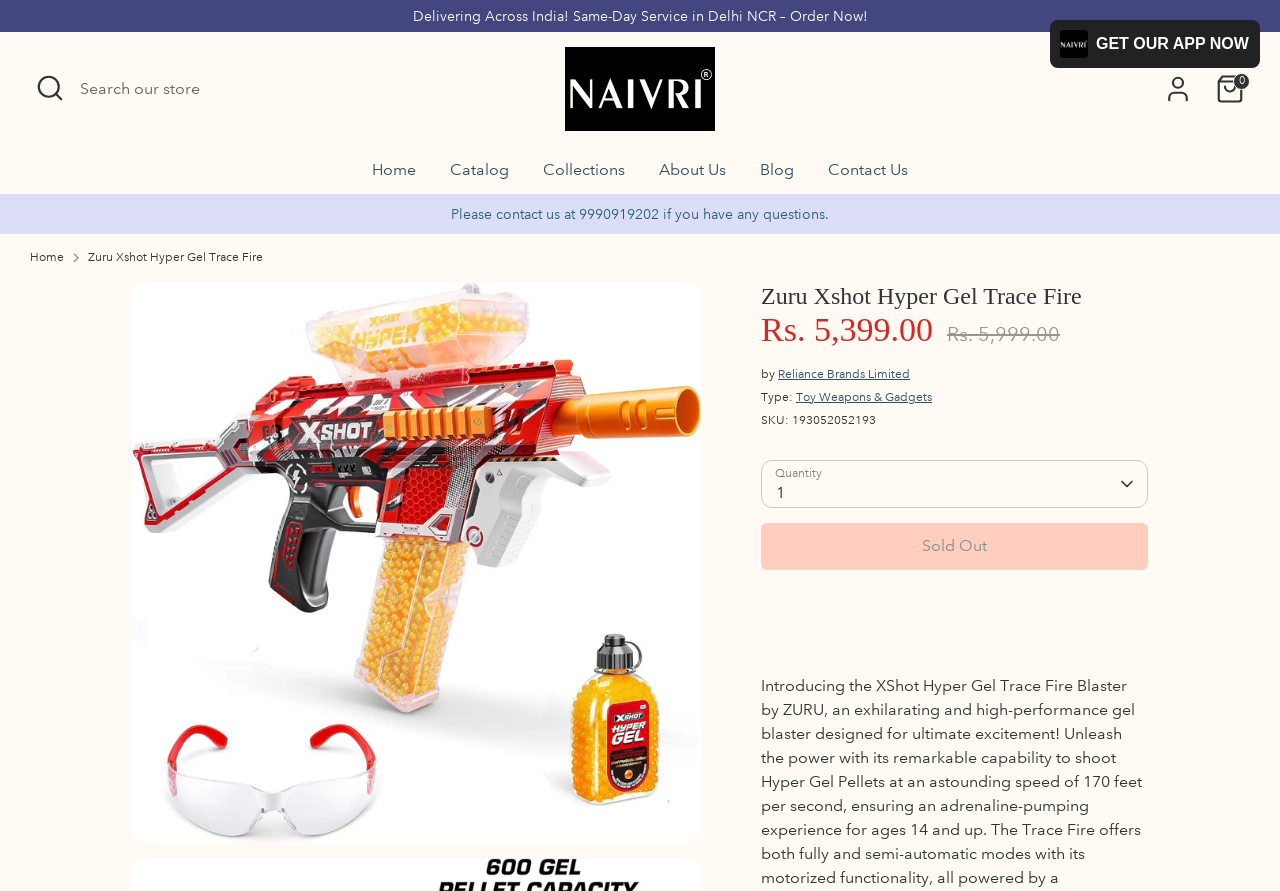Refer to the image and provide an in-depth answer to the question: 
What is the contact number for inquiries?

I found the answer by looking at the contact information section, where it says 'Please contact us at 9990919202 if you have any questions.'. This suggests that the contact number for inquiries is 9990919202.